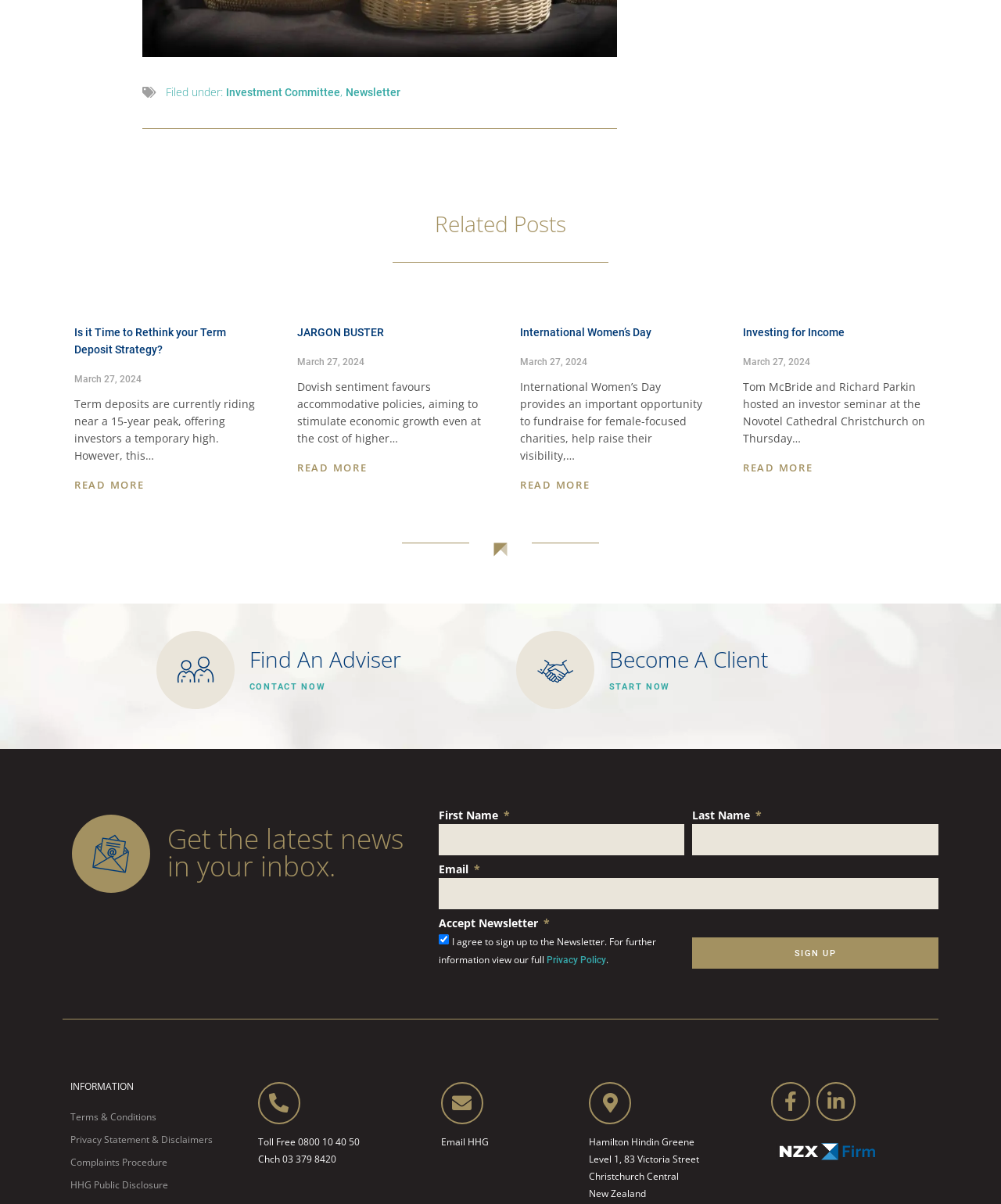Can you determine the bounding box coordinates of the area that needs to be clicked to fulfill the following instruction: "Search for something on the site"?

None